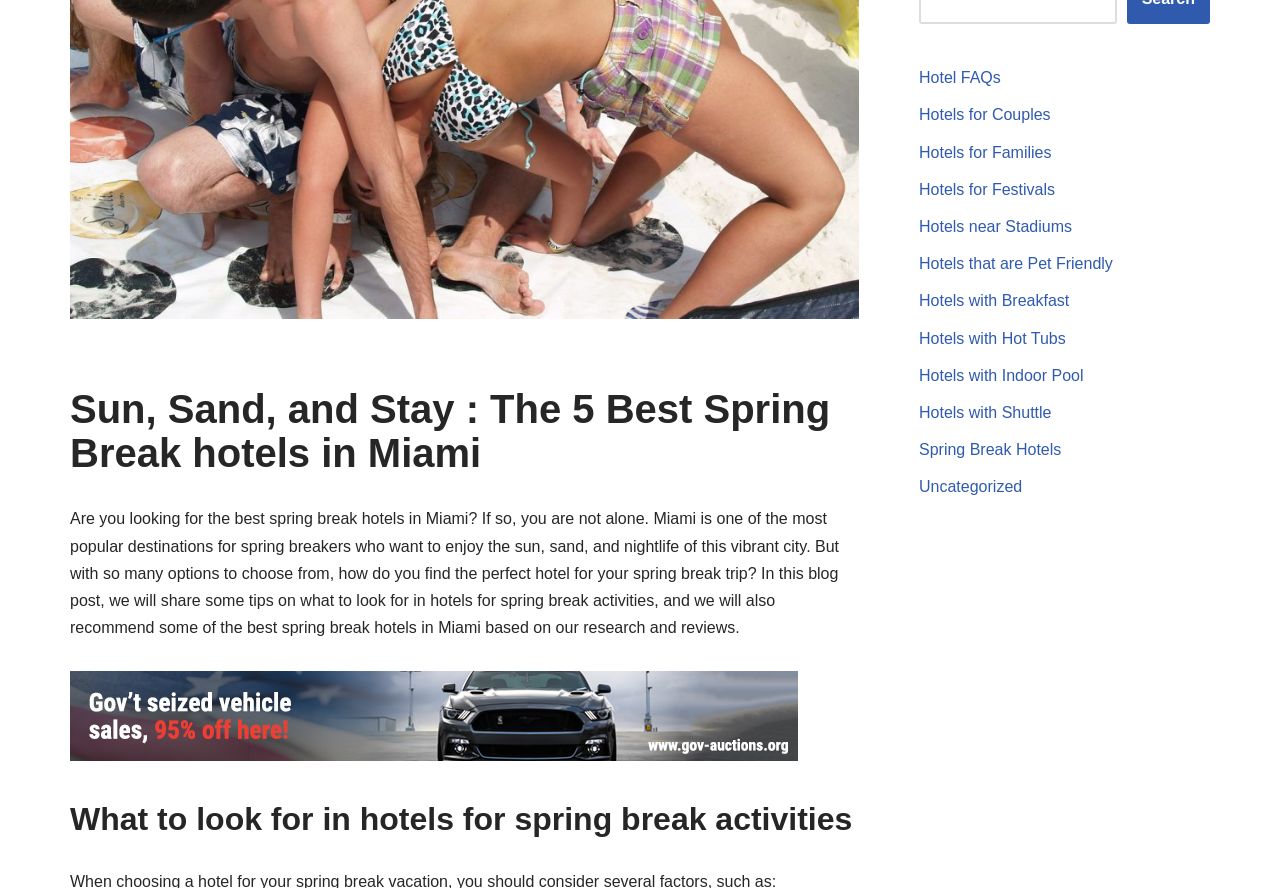Provide the bounding box coordinates of the UI element this sentence describes: "Hotels with Indoor Pool".

[0.718, 0.413, 0.847, 0.432]